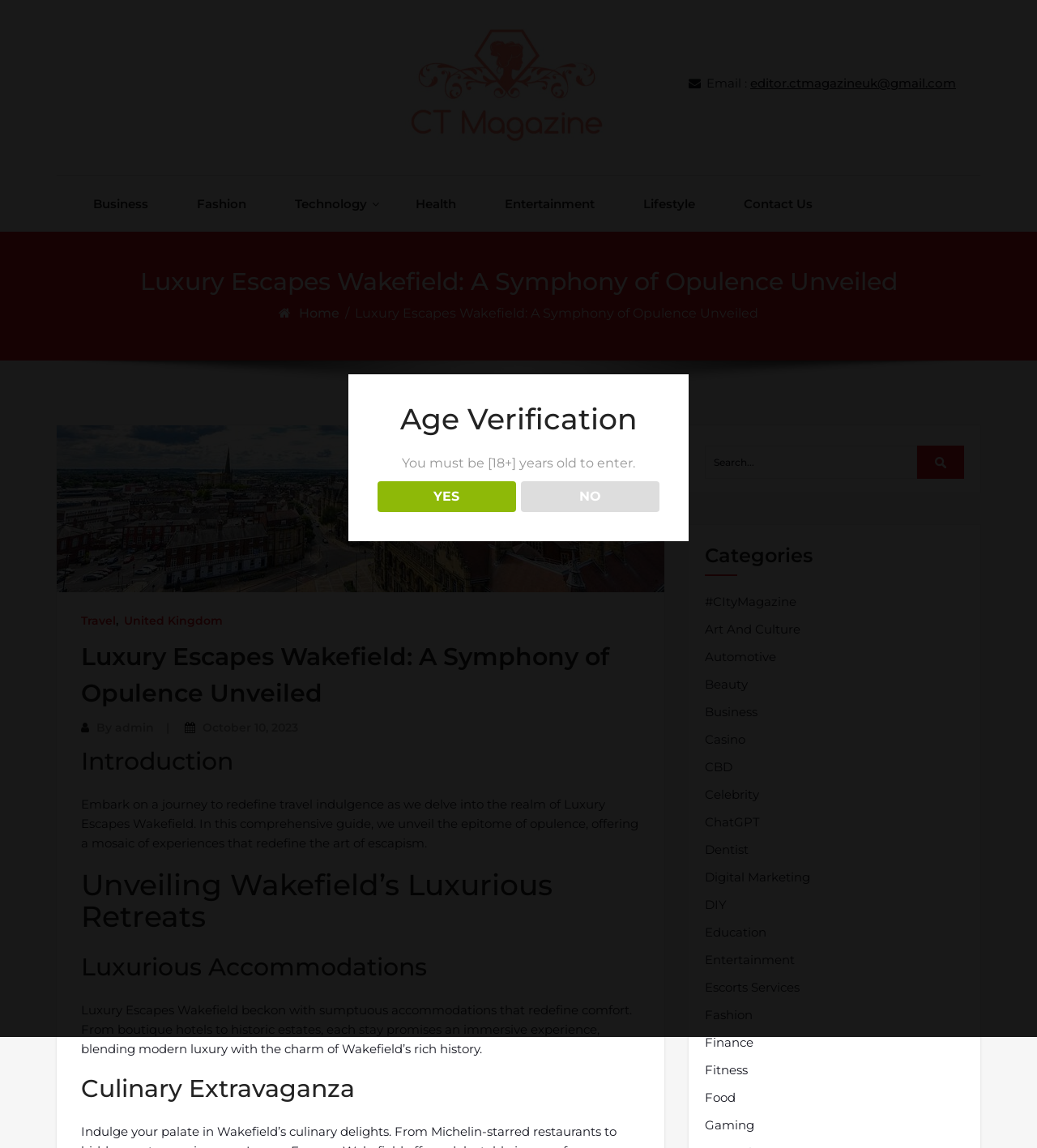Using the details in the image, give a detailed response to the question below:
What is the age requirement to enter the website?

The age requirement to enter the website can be determined by looking at the heading 'Age Verification' and the text 'You must be [18+] years old to enter.' which clearly states that the age requirement is 18 years or older.